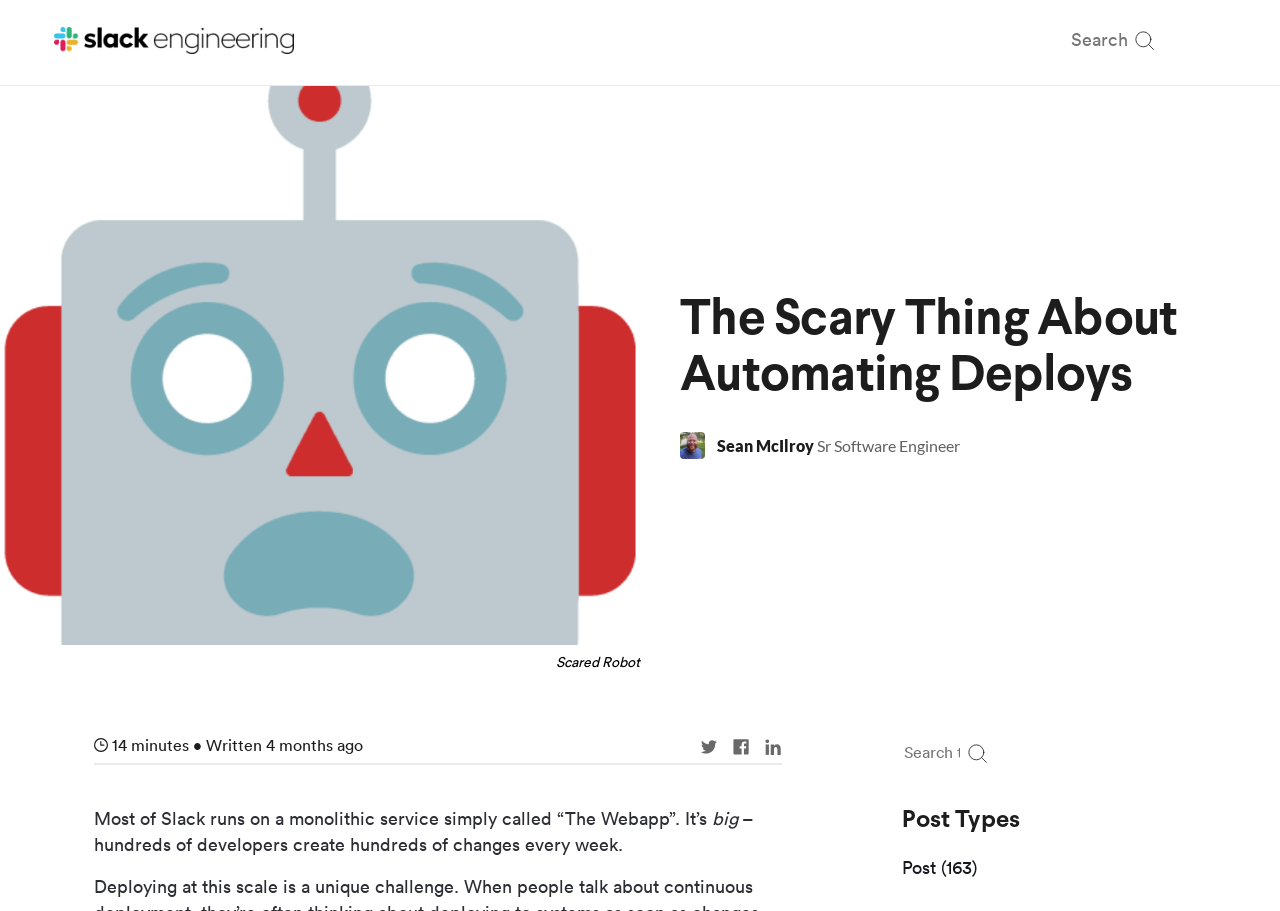What is the estimated reading time of the article?
Using the image as a reference, give an elaborate response to the question.

The estimated reading time of the article can be found below the title, where it says '14 minutes • Written 4 months ago'. This indicates that the article is estimated to take 14 minutes to read.